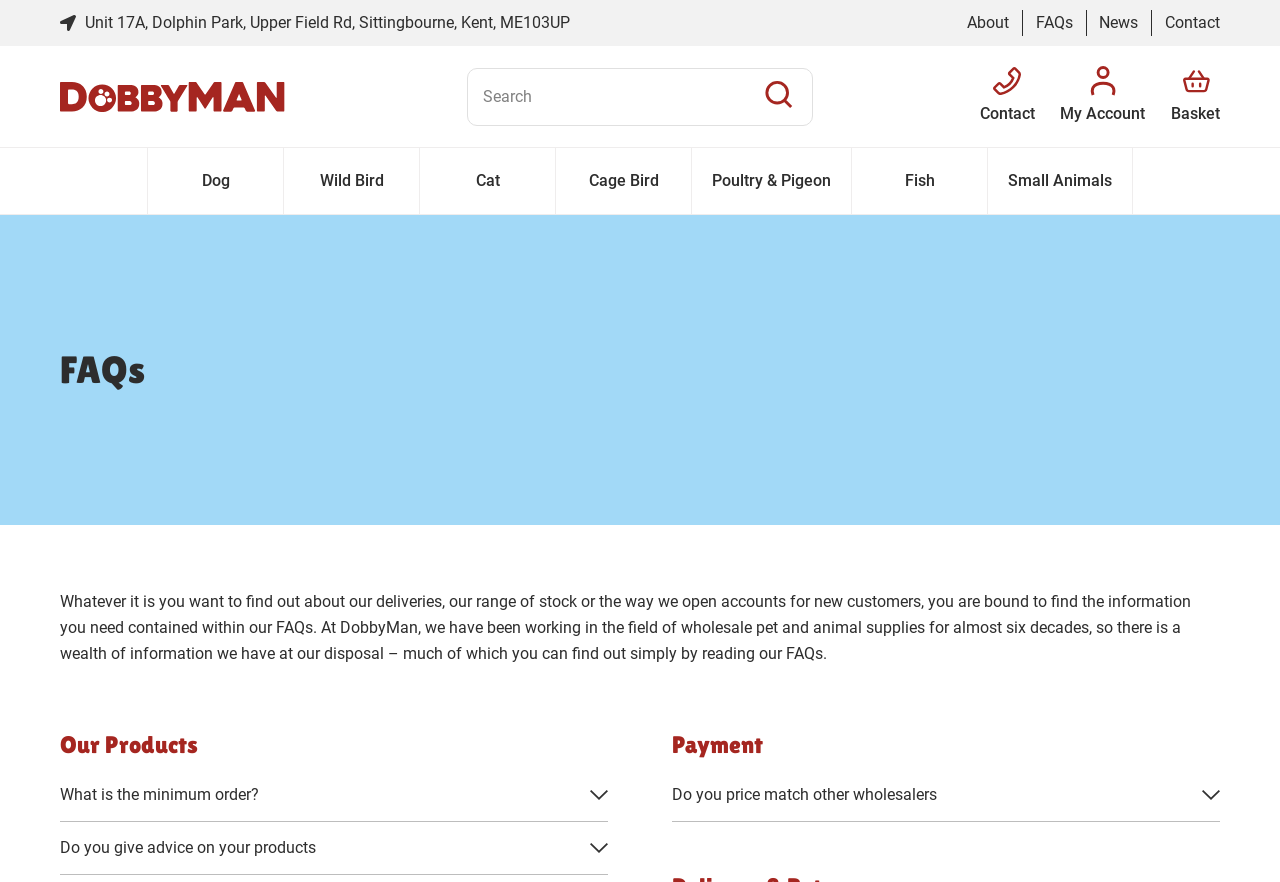Using the provided element description, identify the bounding box coordinates as (top-left x, top-left y, bottom-right x, bottom-right y). Ensure all values are between 0 and 1. Description: Small Animals

[0.772, 0.168, 0.885, 0.243]